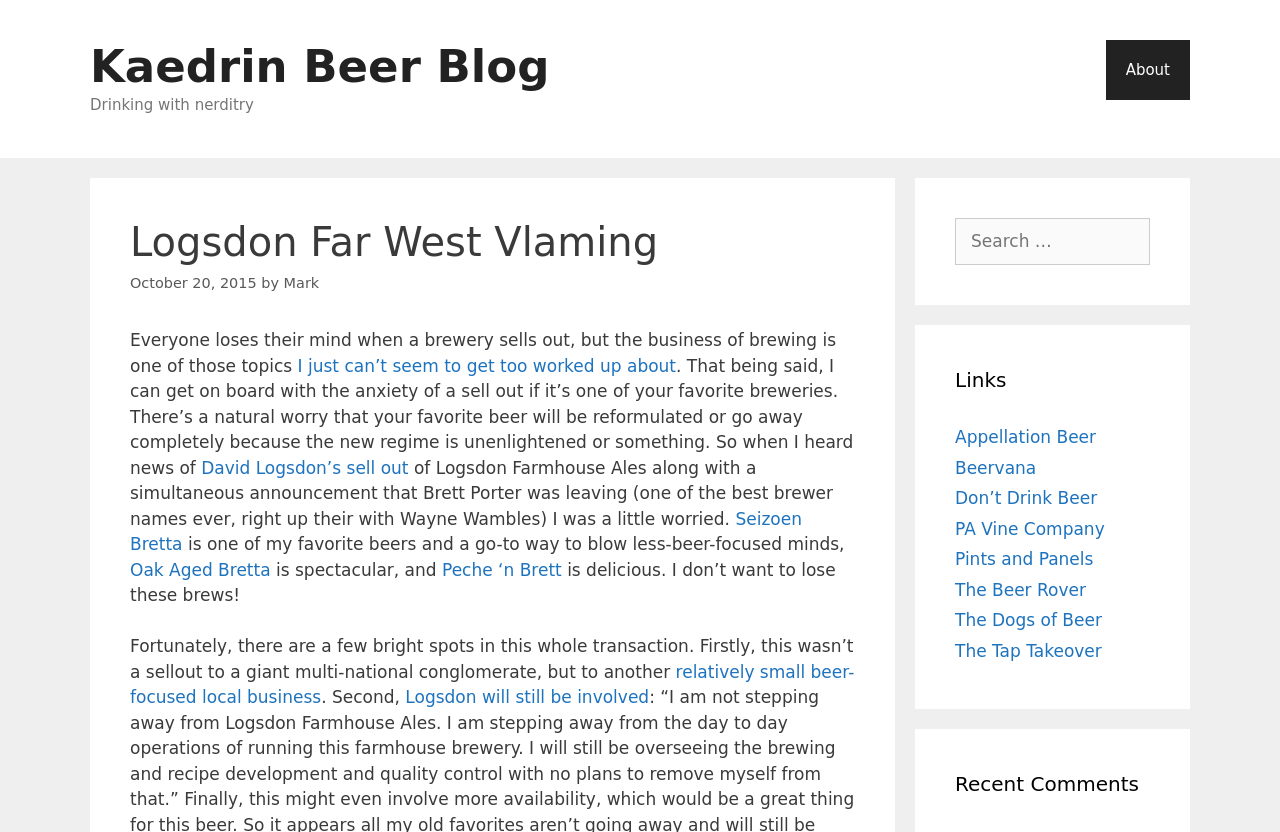Who is the author of the blog post?
Use the information from the image to give a detailed answer to the question.

The author of the blog post can be found in the text that says 'by Mark', which is located below the heading 'Logsdon Far West Vlaming'.